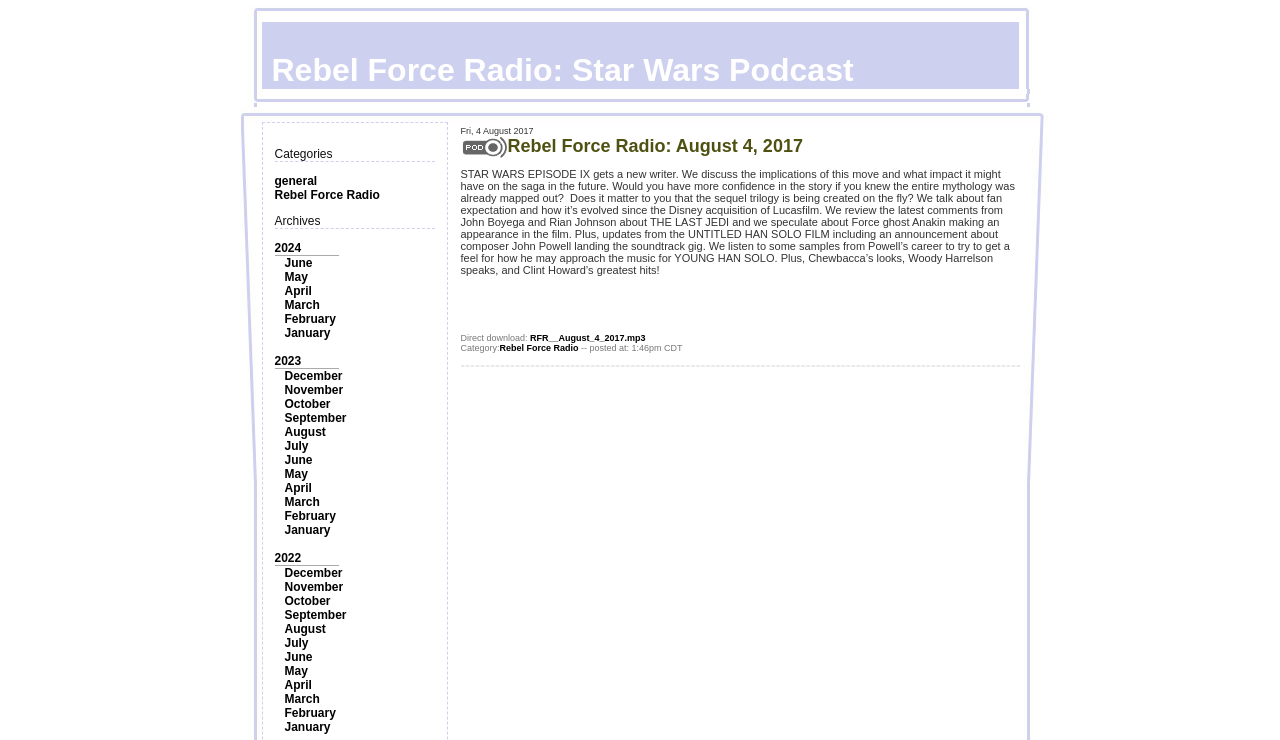Please provide the bounding box coordinates in the format (top-left x, top-left y, bottom-right x, bottom-right y). Remember, all values are floating point numbers between 0 and 1. What is the bounding box coordinate of the region described as: Rebel Force Radio

[0.39, 0.464, 0.452, 0.477]